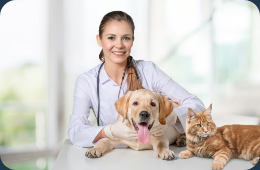Give a one-word or one-phrase response to the question: 
What breed of dog is the puppy?

Golden Retriever